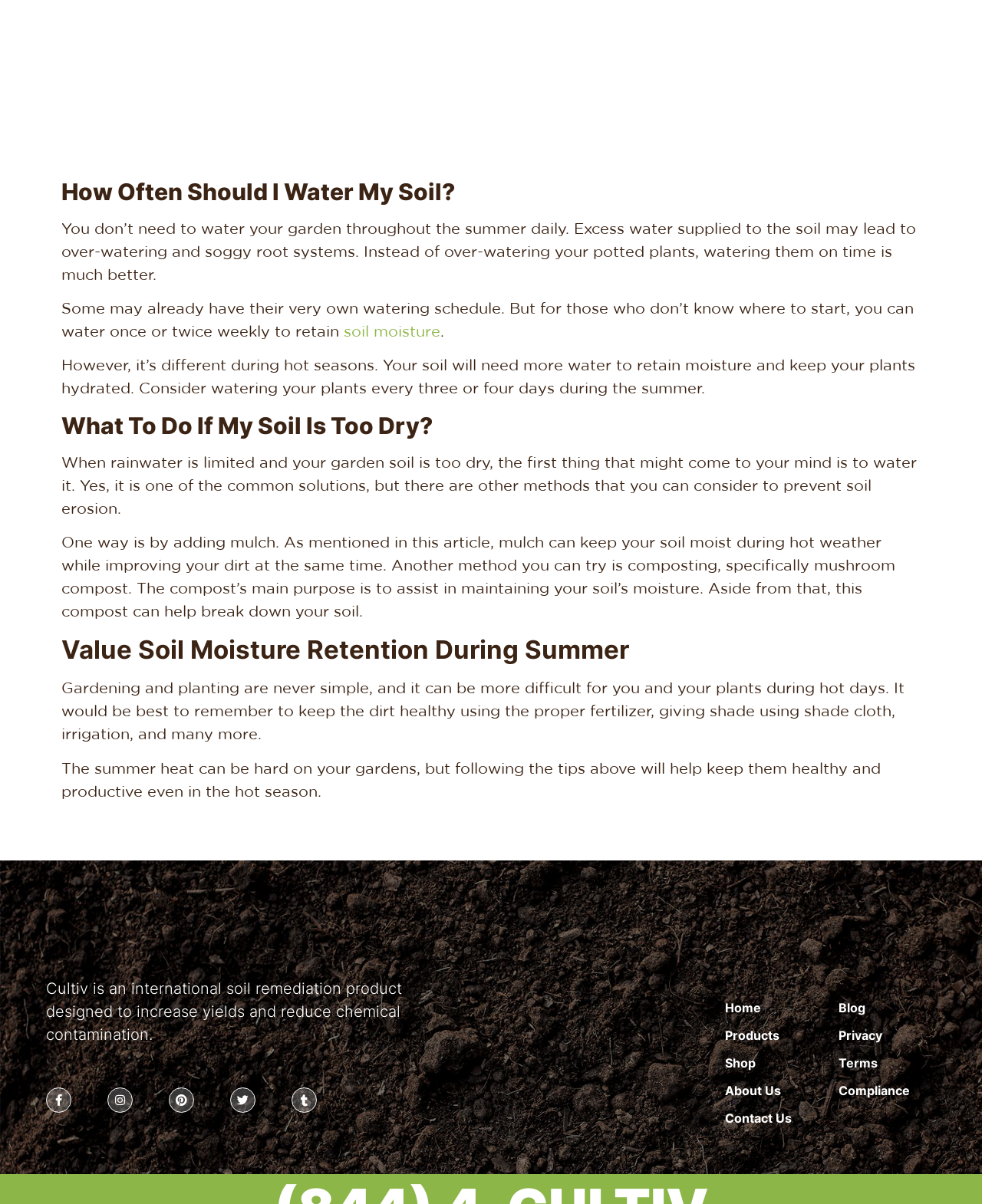Please locate the bounding box coordinates of the element's region that needs to be clicked to follow the instruction: "Read related posts". The bounding box coordinates should be provided as four float numbers between 0 and 1, i.e., [left, top, right, bottom].

None